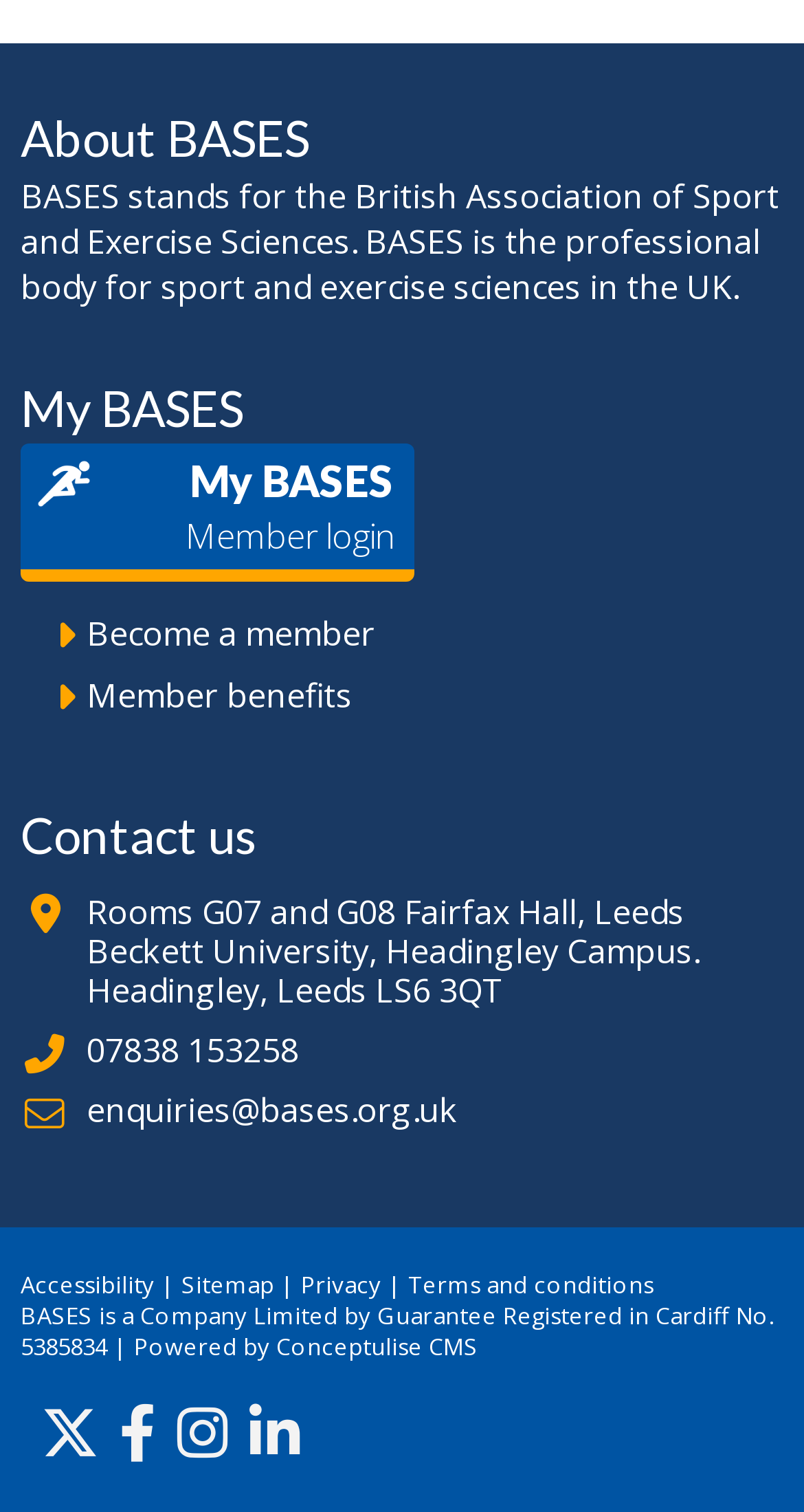What is BASES?
From the image, provide a succinct answer in one word or a short phrase.

British Association of Sport and Exercise Sciences